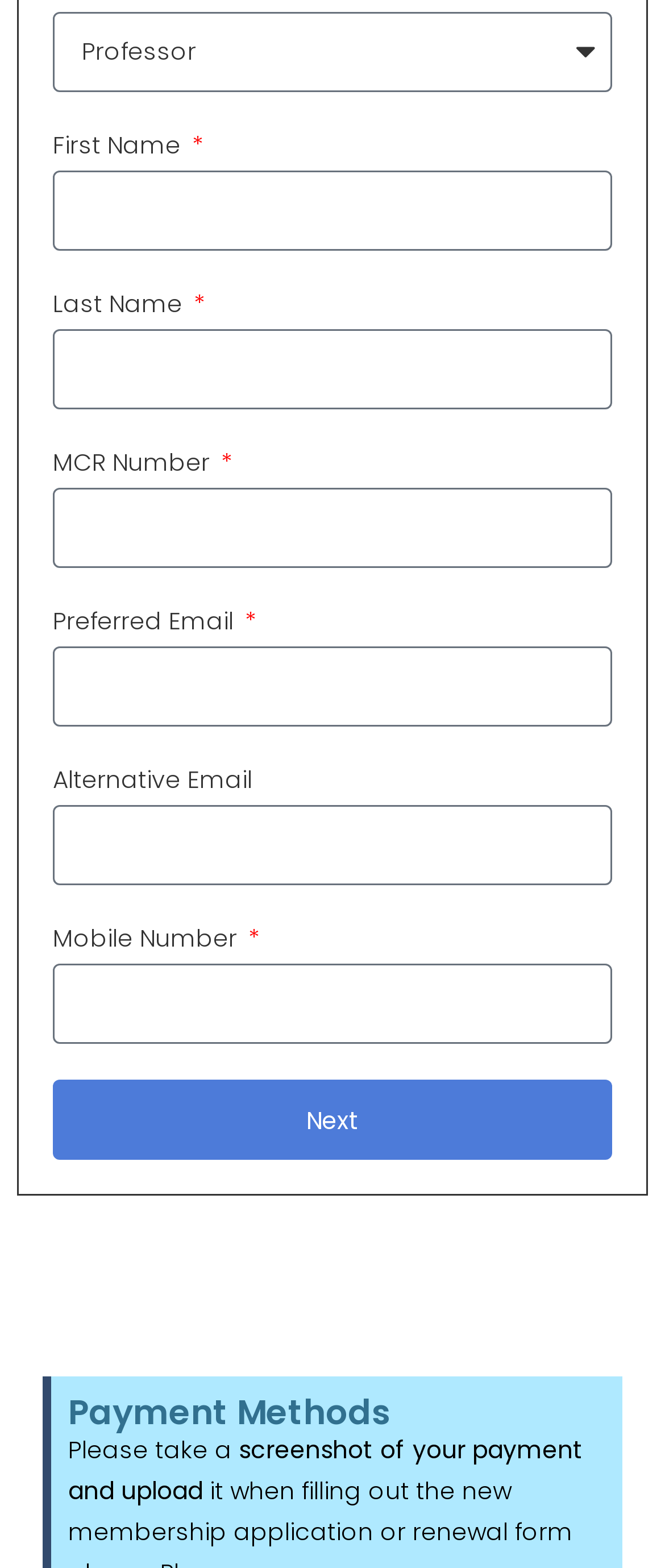Identify the bounding box coordinates of the region that needs to be clicked to carry out this instruction: "Click next". Provide these coordinates as four float numbers ranging from 0 to 1, i.e., [left, top, right, bottom].

[0.079, 0.689, 0.921, 0.74]